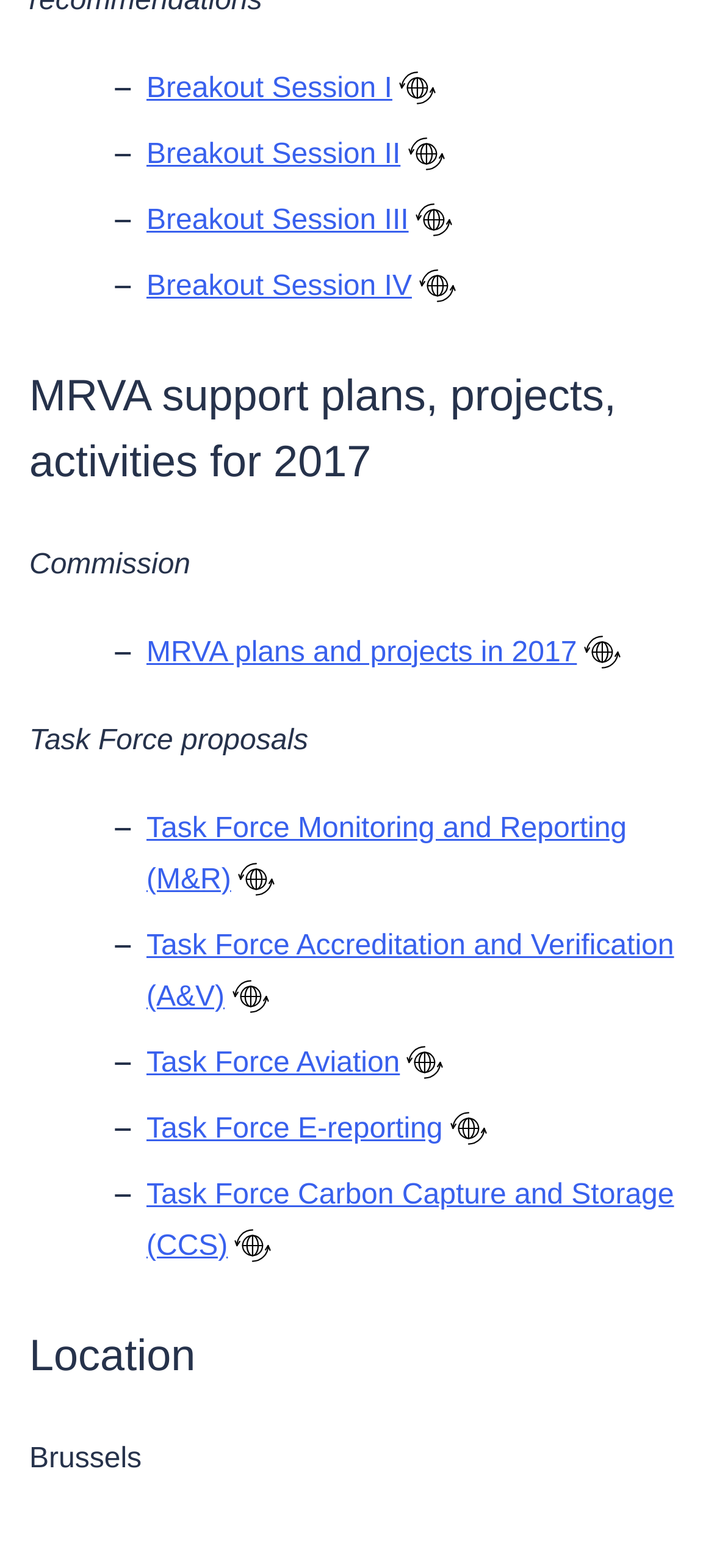Determine the bounding box coordinates of the clickable area required to perform the following instruction: "Check location". The coordinates should be represented as four float numbers between 0 and 1: [left, top, right, bottom].

[0.041, 0.92, 0.198, 0.94]